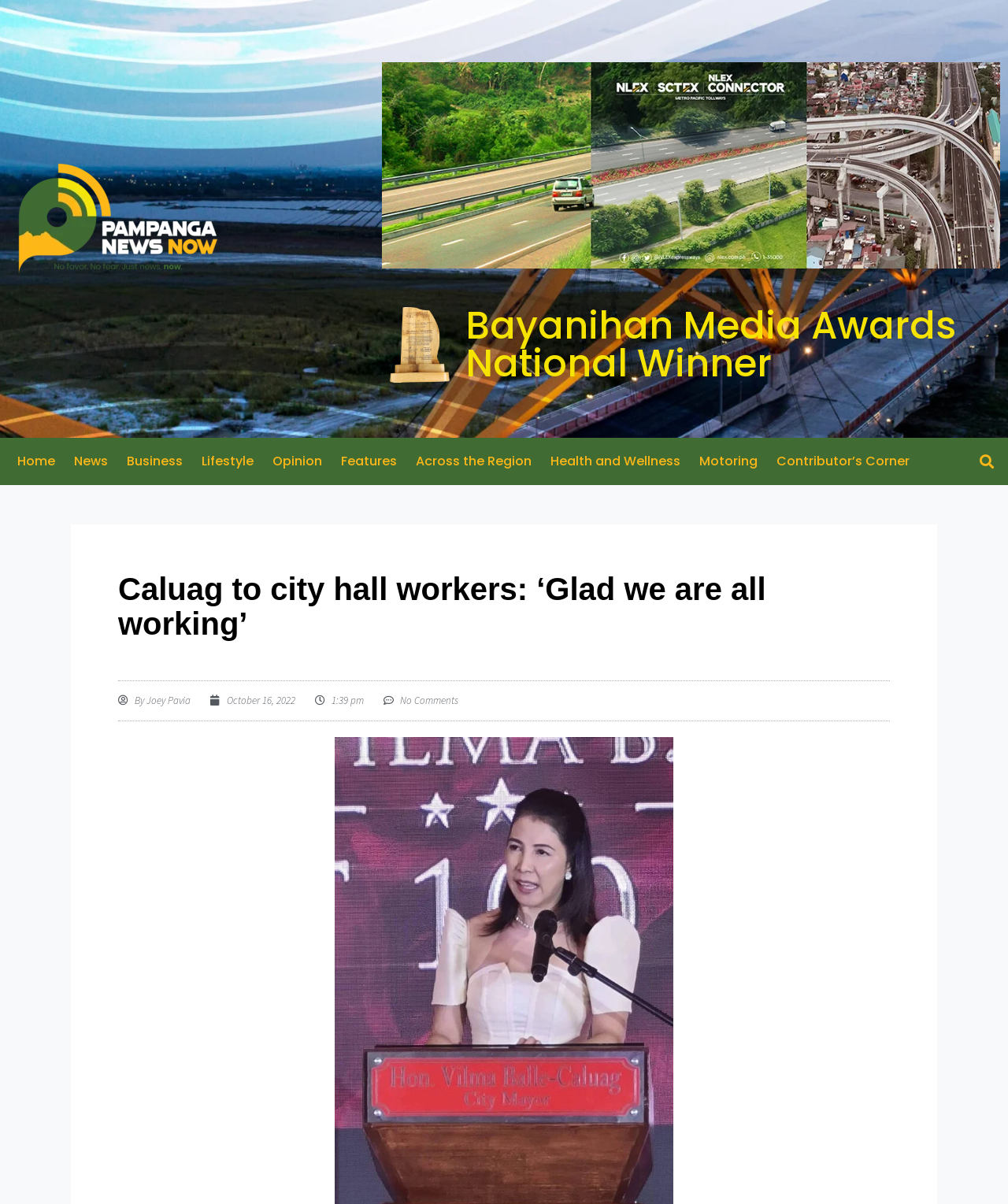Use one word or a short phrase to answer the question provided: 
What is the time mentioned in the article?

1:39 pm